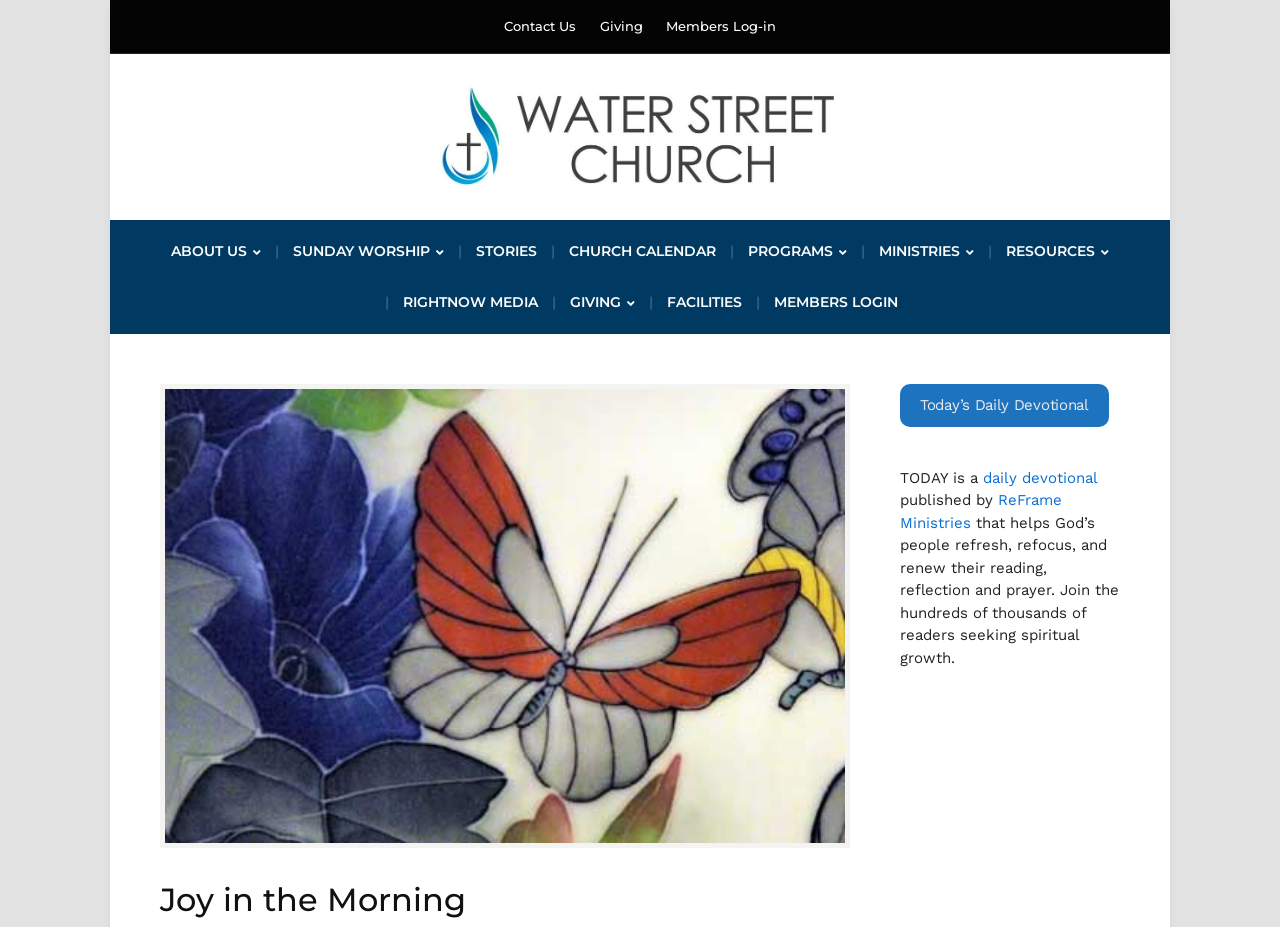What is the purpose of ReFrame Ministries?
Look at the image and answer the question using a single word or phrase.

Spiritual growth